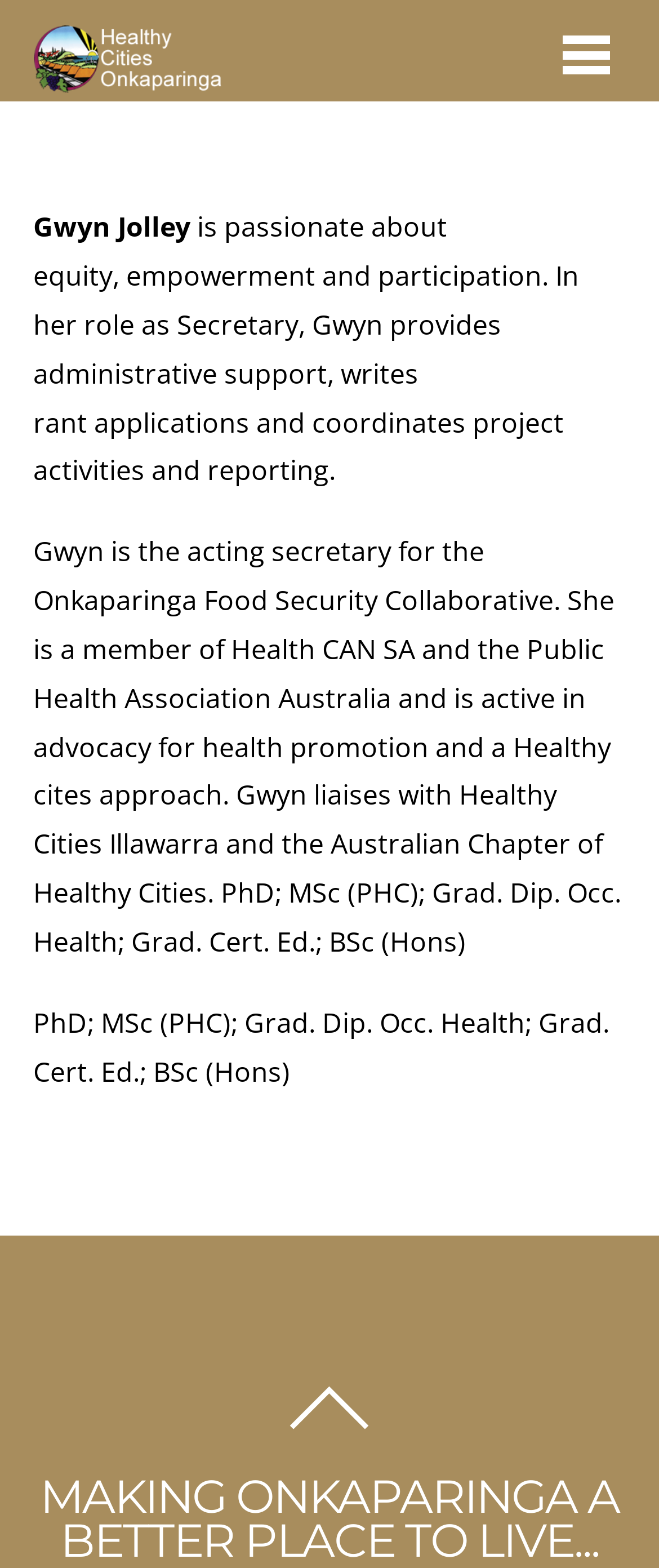Is Gwyn Jolley a member of Health CAN SA?
Please respond to the question thoroughly and include all relevant details.

According to the webpage, Gwyn Jolley is a member of Health CAN SA, as well as the Public Health Association Australia.